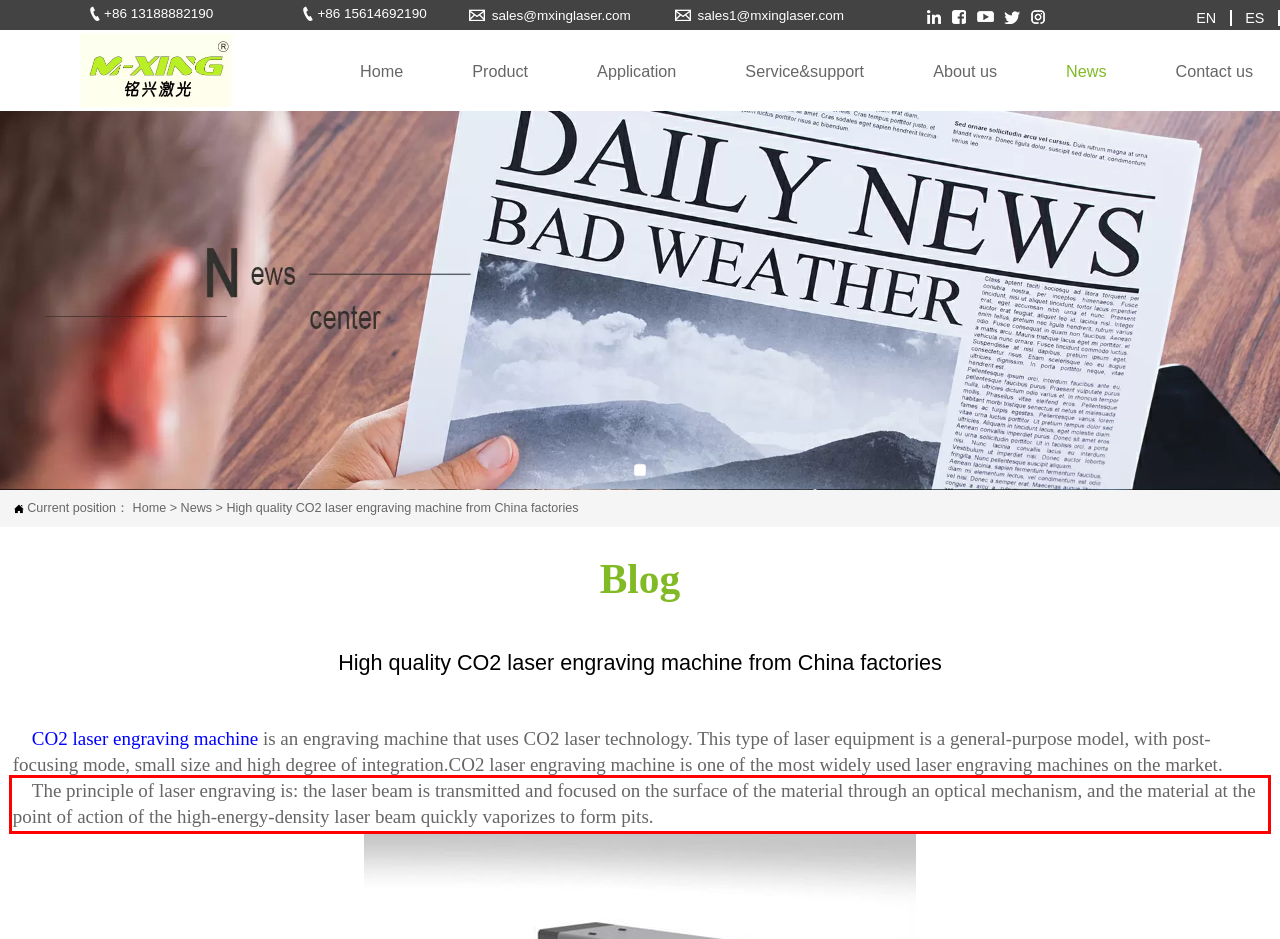Please examine the screenshot of the webpage and read the text present within the red rectangle bounding box.

The principle of laser engraving is: the laser beam is transmitted and focused on the surface of the material through an optical mechanism, and the material at the point of action of the high-energy-density laser beam quickly vaporizes to form pits.